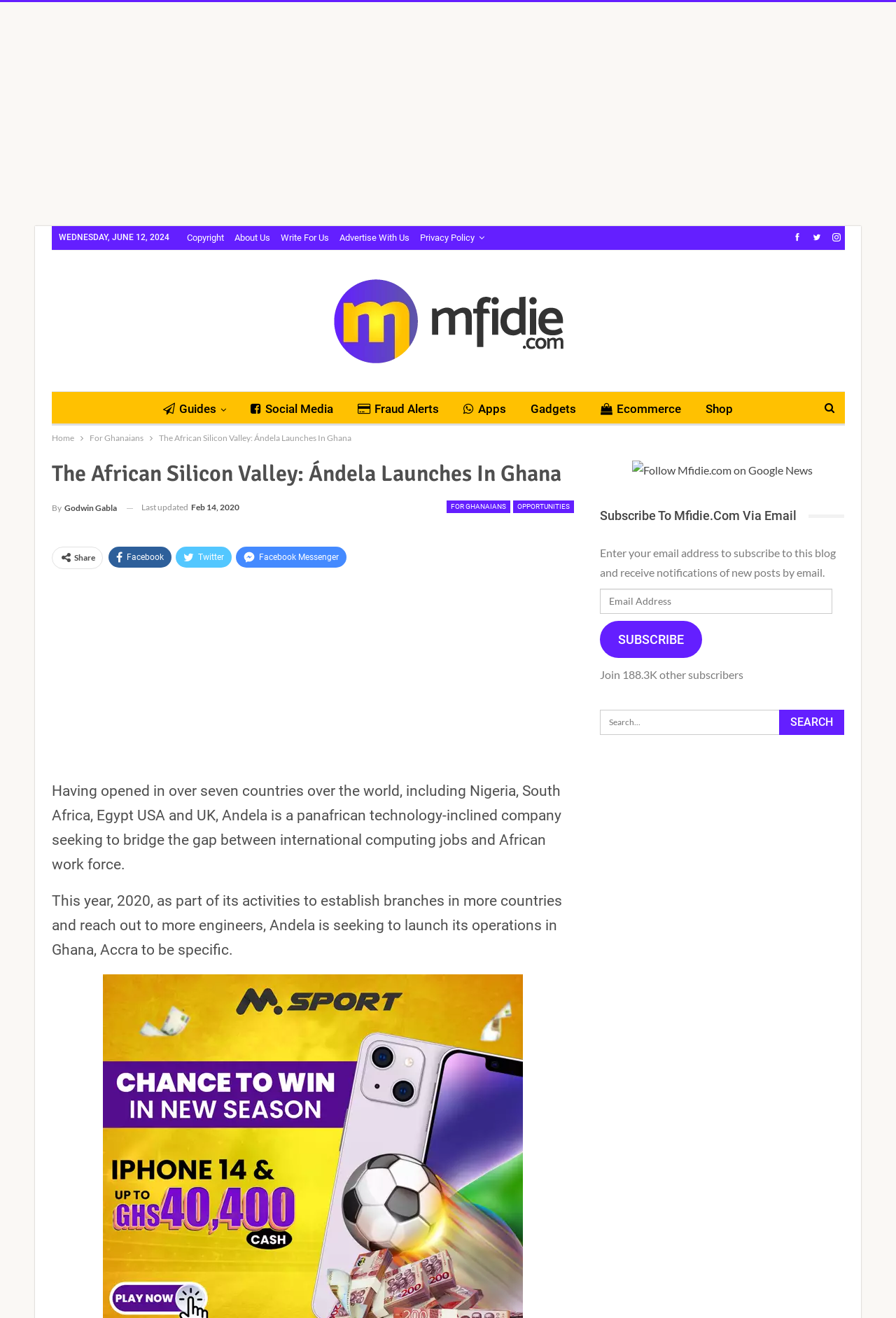Find the primary header on the webpage and provide its text.

The African Silicon Valley: Ándela Launches In Ghana